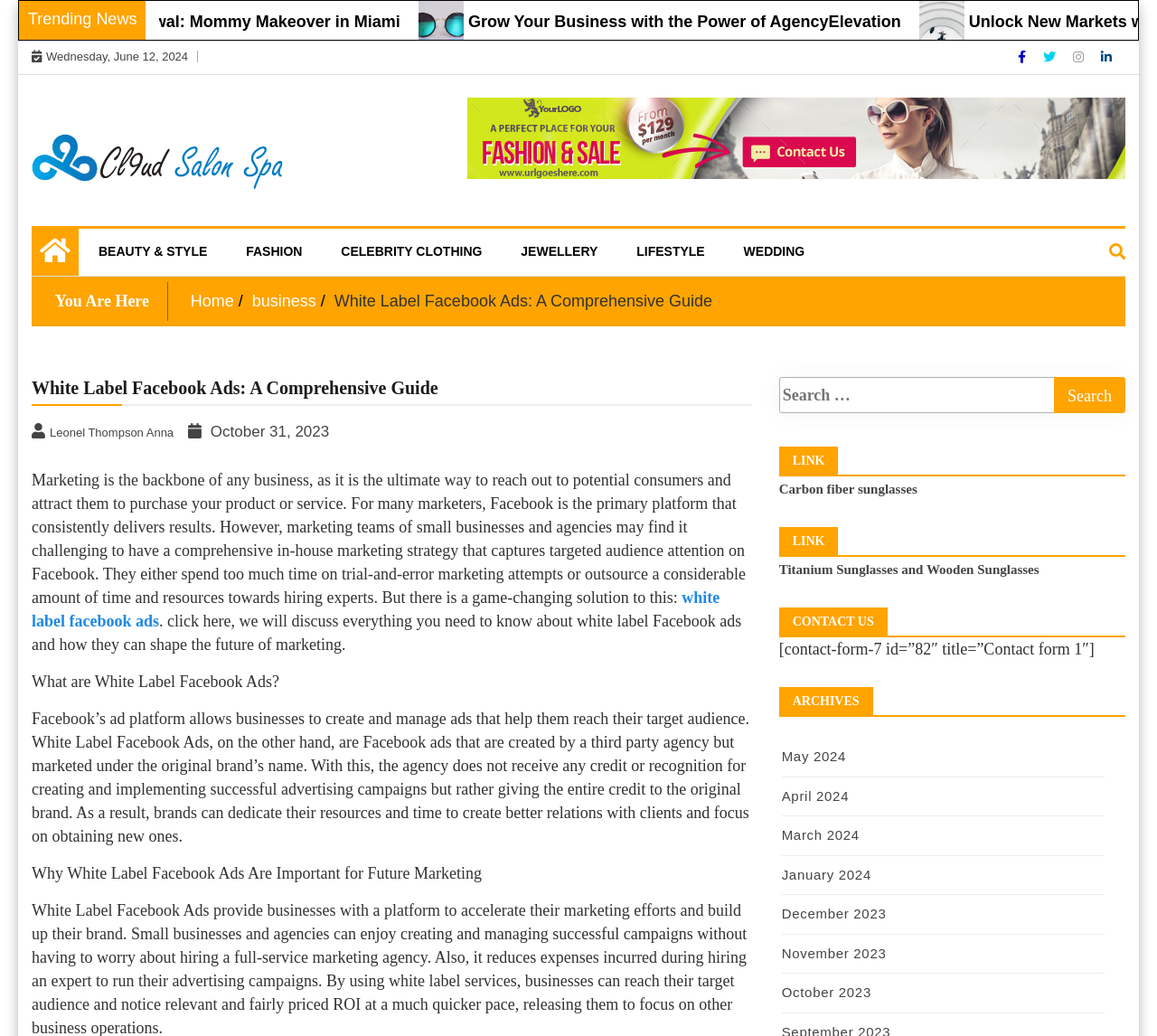Find the bounding box coordinates of the UI element according to this description: "value="Search"".

[0.911, 0.364, 0.973, 0.399]